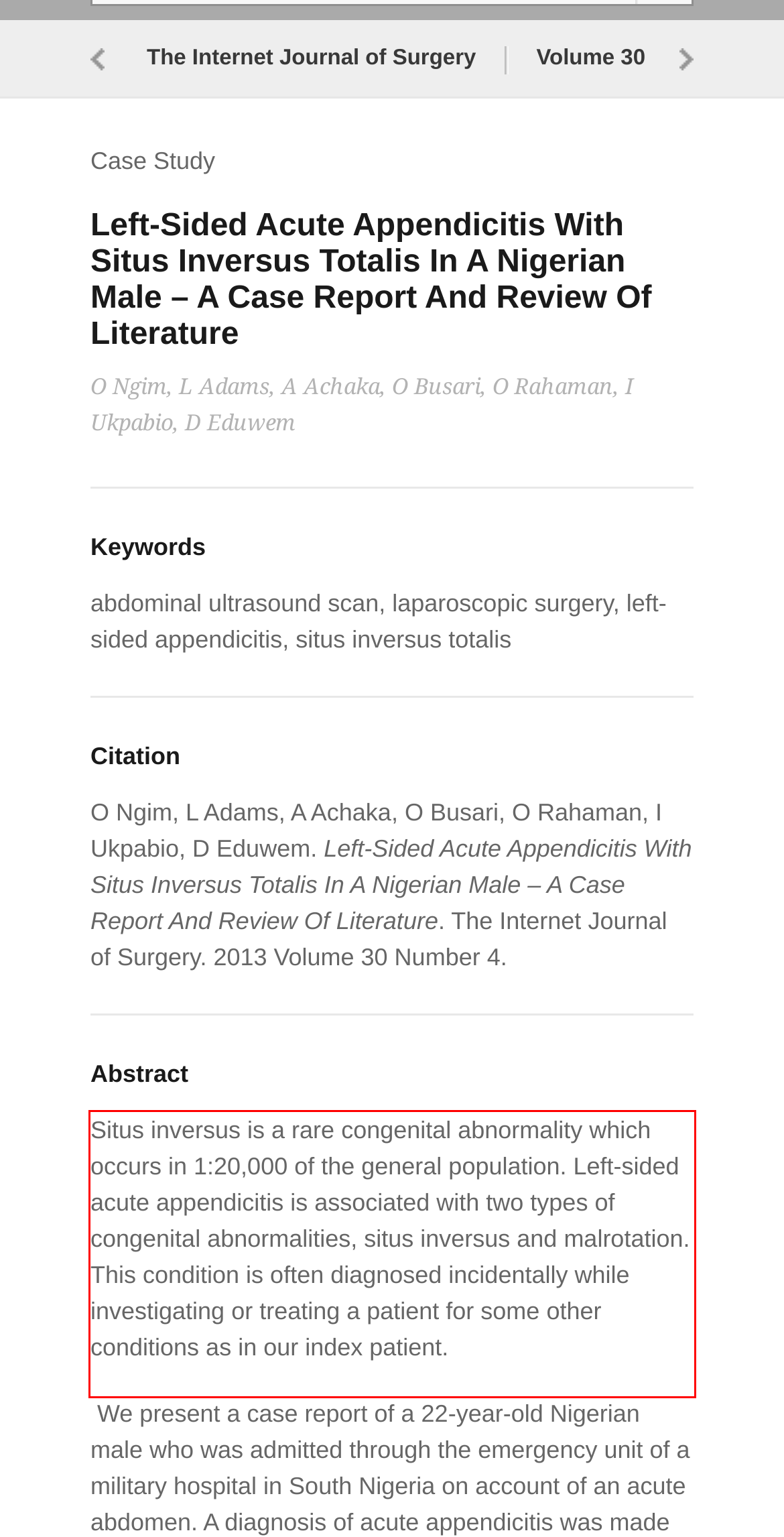You are presented with a screenshot containing a red rectangle. Extract the text found inside this red bounding box.

Situs inversus is a rare congenital abnormality which occurs in 1:20,000 of the general population. Left-sided acute appendicitis is associated with two types of congenital abnormalities, situs inversus and malrotation. This condition is often diagnosed incidentally while investigating or treating a patient for some other conditions as in our index patient.